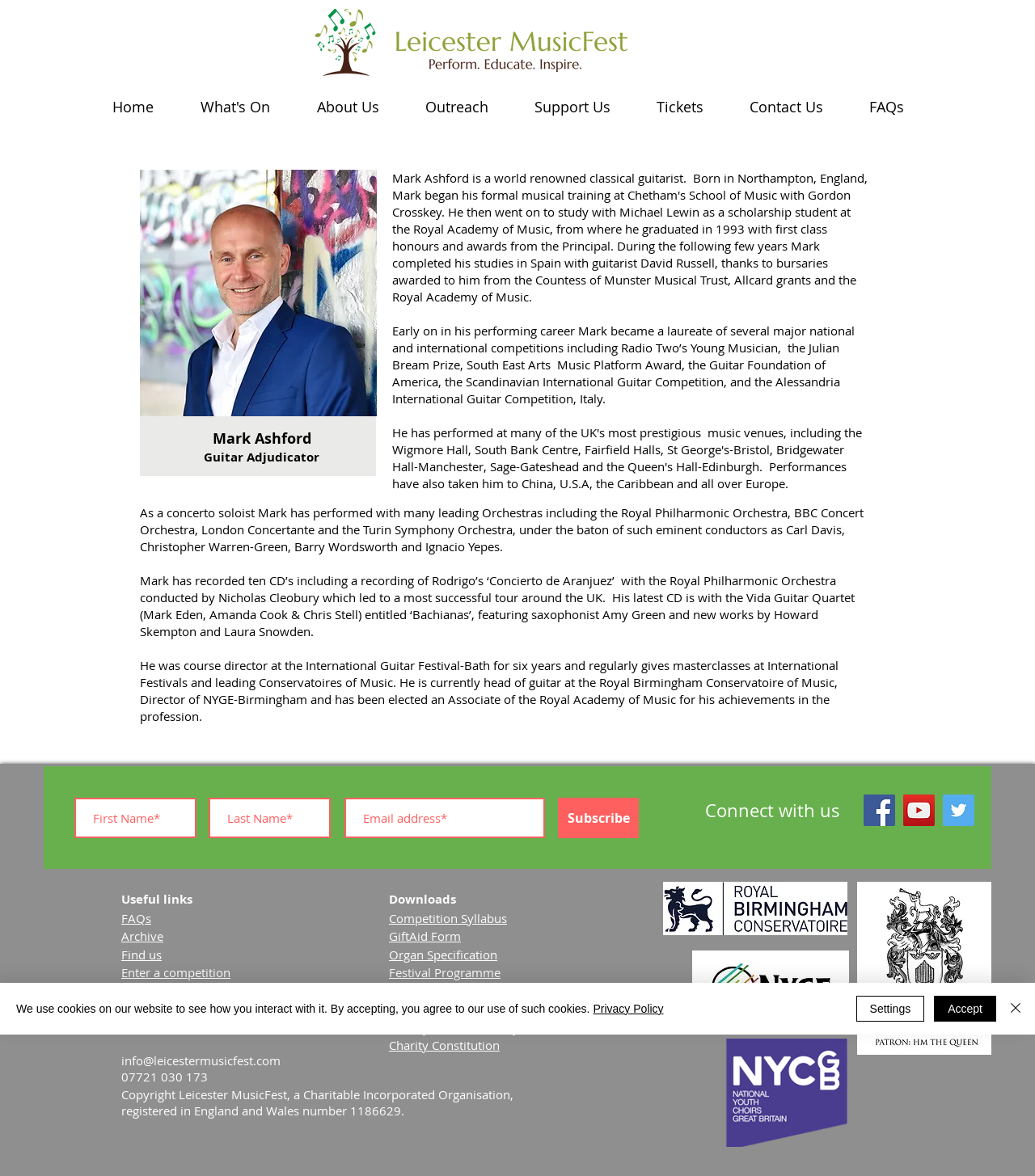Indicate the bounding box coordinates of the clickable region to achieve the following instruction: "Contact us through email."

[0.117, 0.895, 0.271, 0.908]